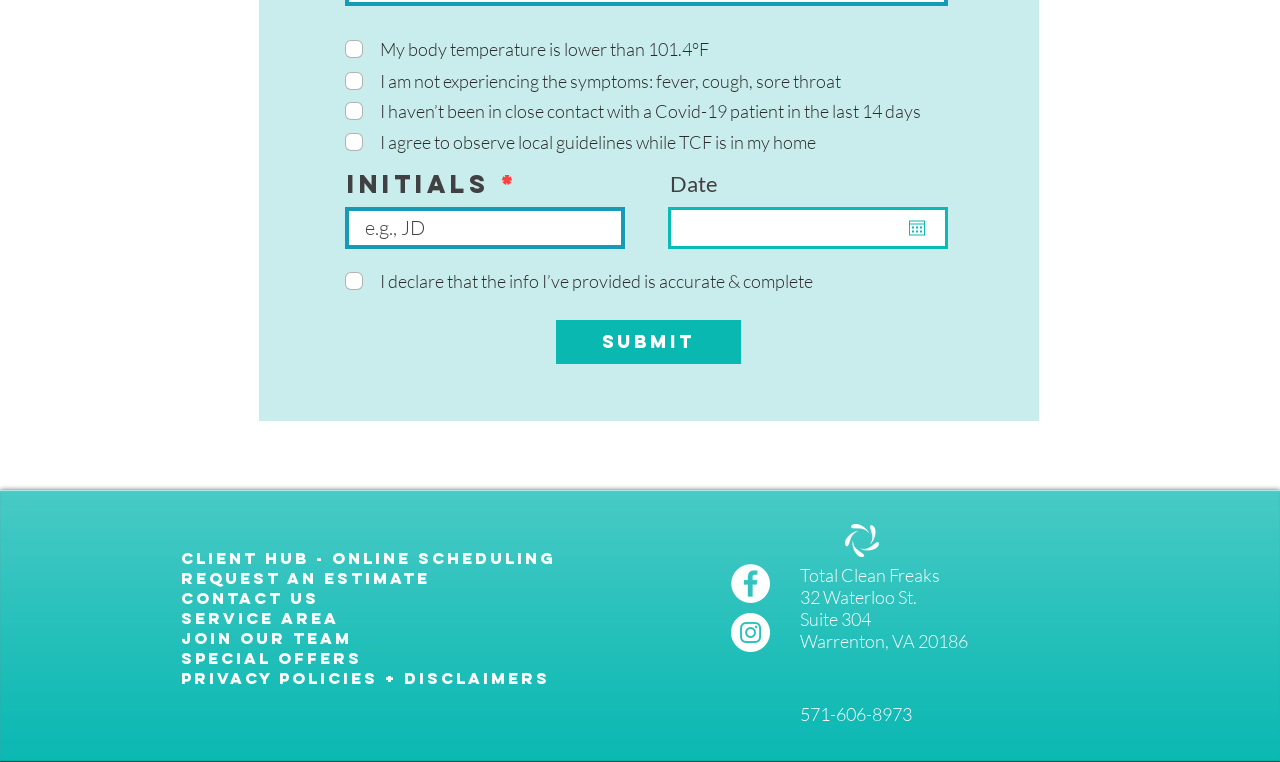What is the purpose of the 'Submit' button?
Examine the webpage screenshot and provide an in-depth answer to the question.

The 'Submit' button is likely used to submit the user's declaration of health status and other information, which is required for a service or appointment.